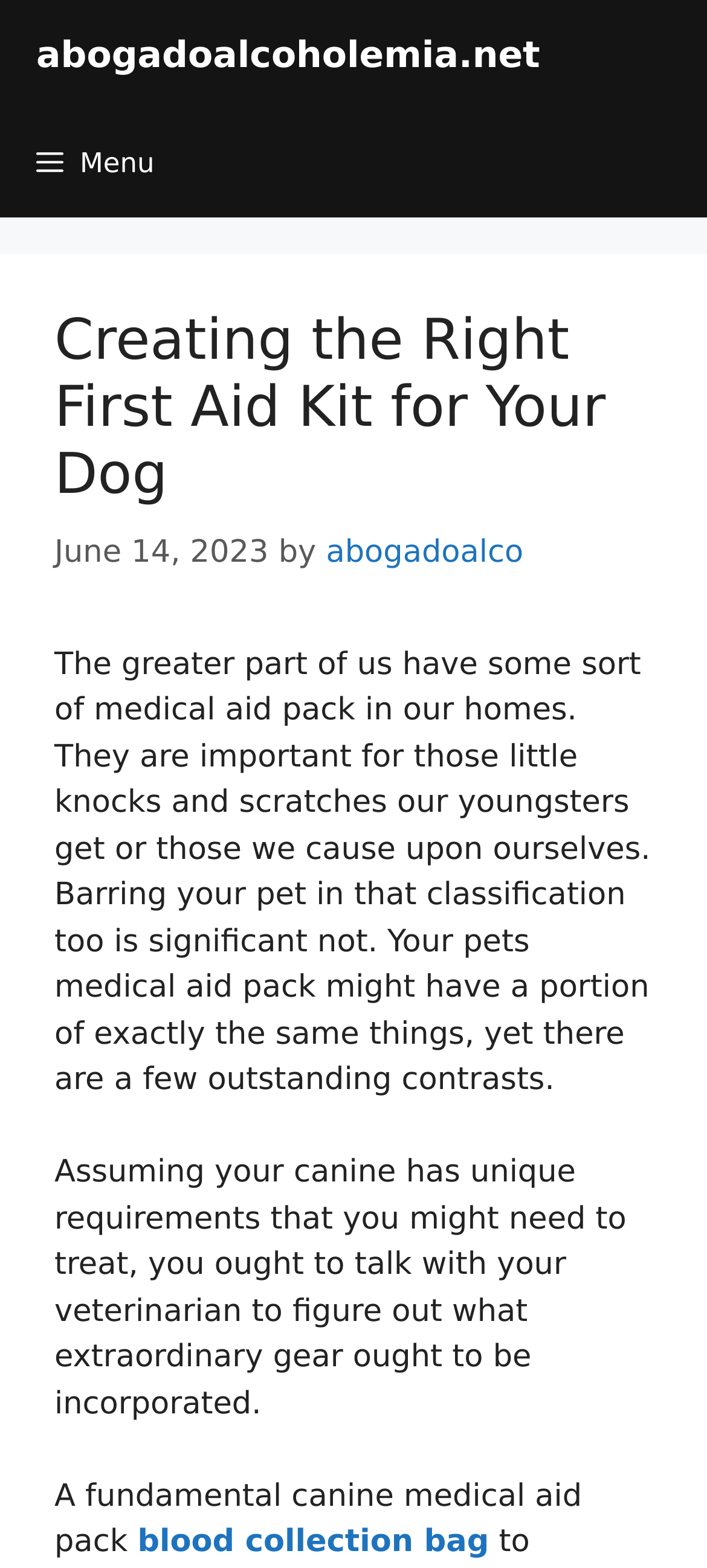Describe all the key features and sections of the webpage thoroughly.

The webpage is about creating a first aid kit for dogs. At the top, there is a navigation bar with a link to the website's homepage and a menu button. Below the navigation bar, there is a header section with a heading that reads "Creating the Right First Aid Kit for Your Dog". The heading is accompanied by a timestamp showing the date "June 14, 2023" and the author's name "abogadoalco".

The main content of the webpage is a block of text that explains the importance of having a first aid kit for pets, similar to those for humans. The text highlights the need to include items specific to pets in the kit. There are two paragraphs of text, with the second paragraph advising readers to consult with their veterinarian if their dog has special needs.

Below the main text, there is a subheading that reads "A fundamental canine medical aid pack". Next to this subheading, there is a link to a "blood collection bag", which is likely a component of the first aid kit. Overall, the webpage appears to be an informative article about creating a first aid kit for dogs.